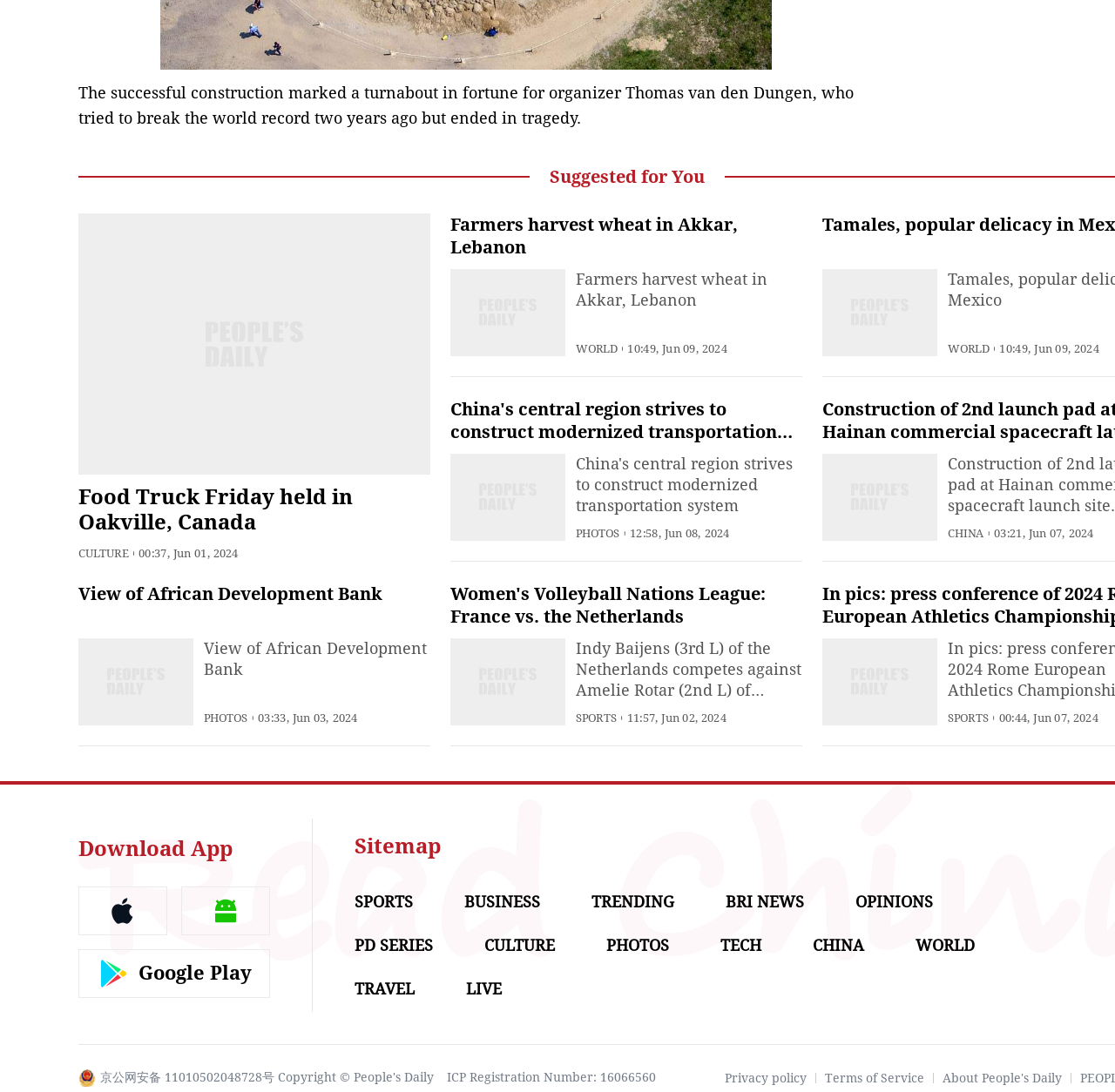Please determine the bounding box coordinates of the element to click on in order to accomplish the following task: "Download the app". Ensure the coordinates are four float numbers ranging from 0 to 1, i.e., [left, top, right, bottom].

[0.07, 0.766, 0.209, 0.788]